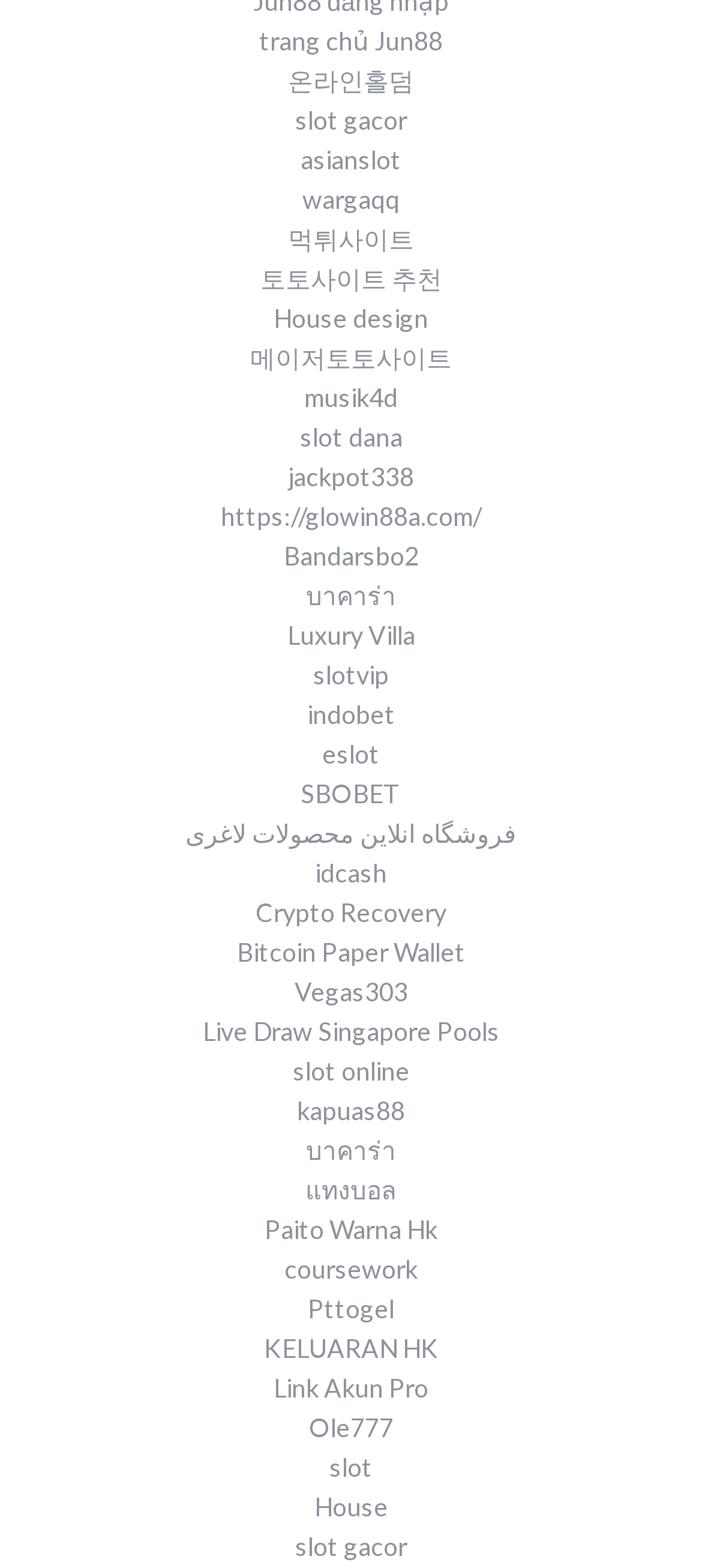Respond with a single word or phrase for the following question: 
Are there any links related to online gambling?

Yes